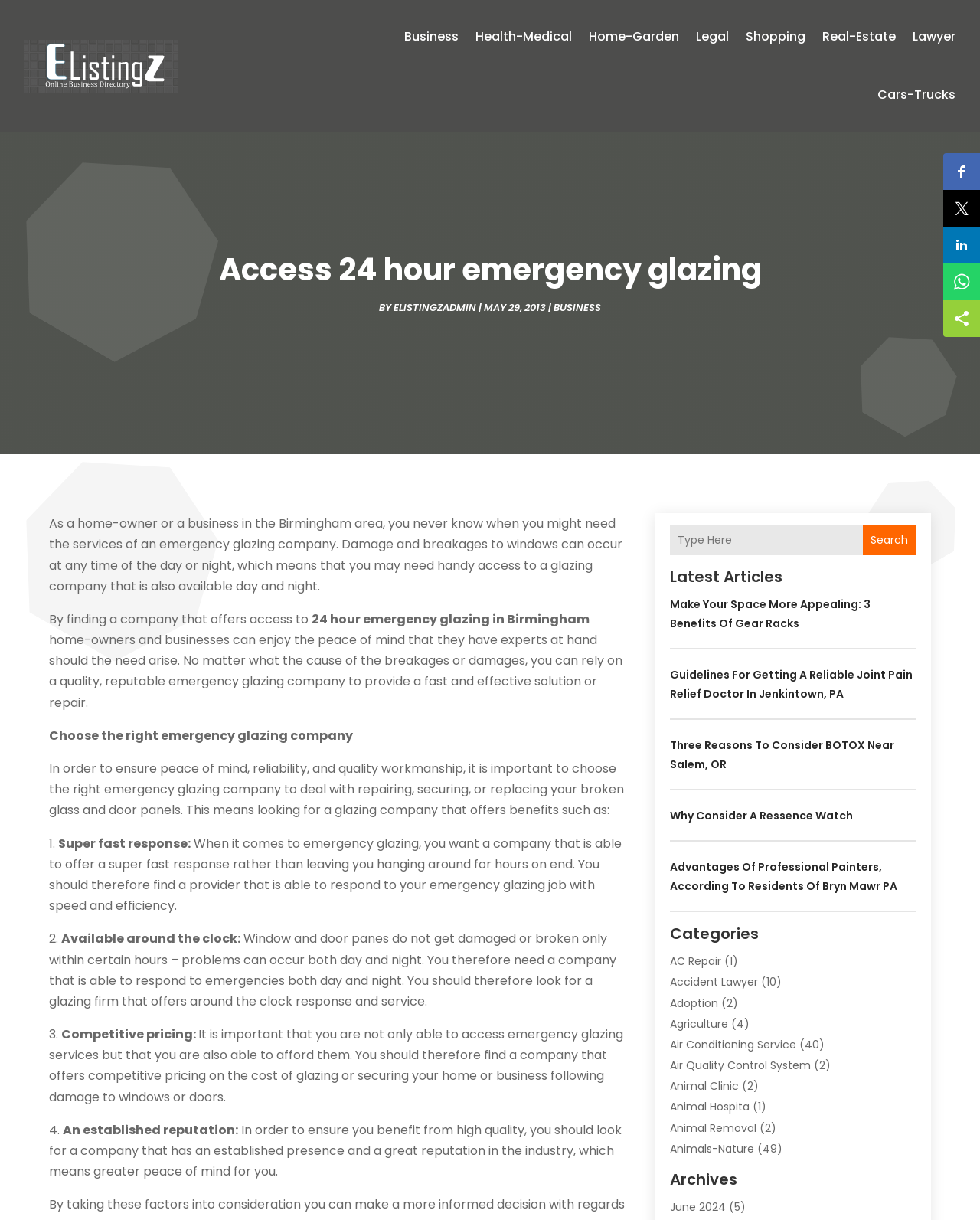What is the main service offered by the company?
Answer the question in as much detail as possible.

Based on the webpage content, it is clear that the company provides emergency glazing services to homeowners and businesses in the Birmingham area. The webpage explains the importance of having access to a 24-hour emergency glazing company and lists the benefits of choosing the right emergency glazing company.